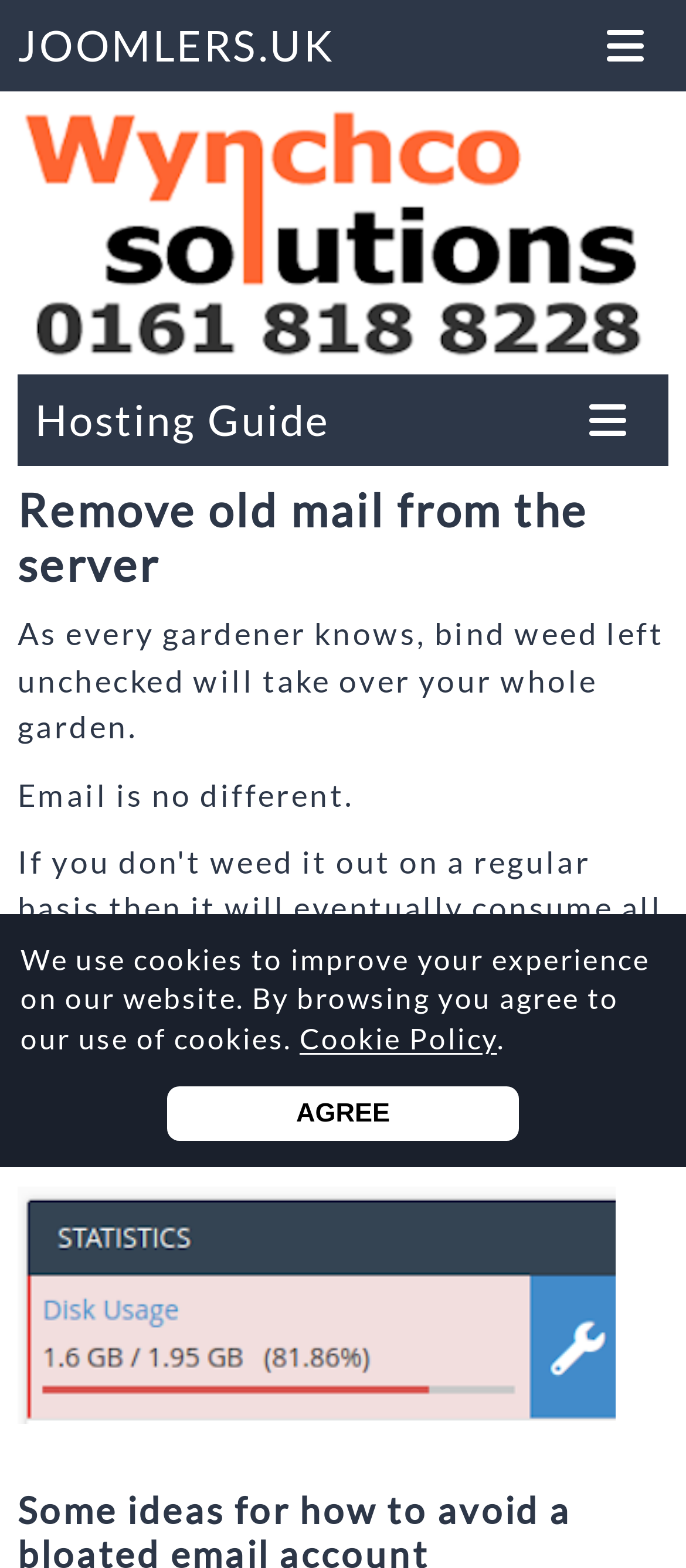Please find the bounding box for the UI component described as follows: "Cookie Policy".

[0.437, 0.652, 0.725, 0.673]